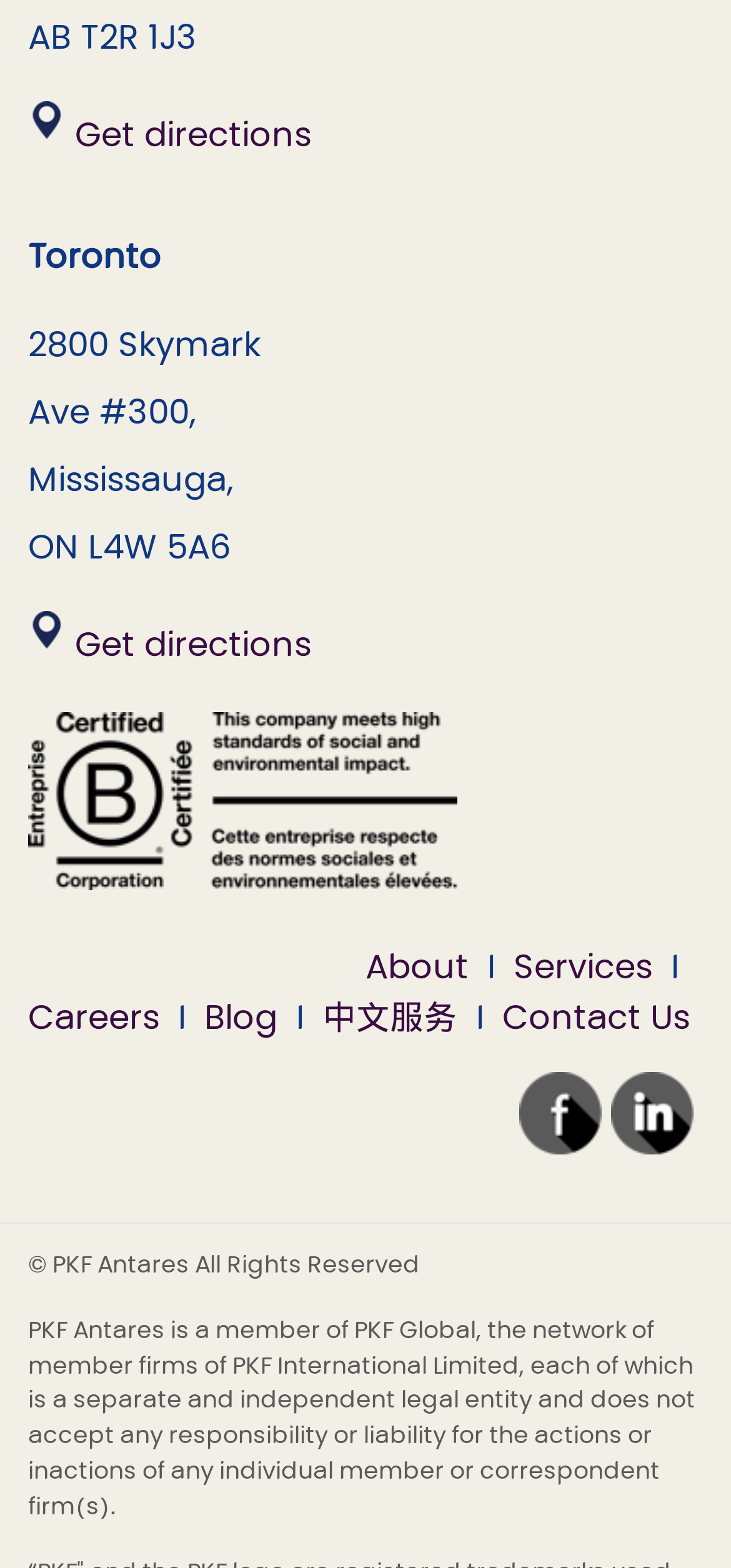What is the name of the company?
Please use the image to provide a one-word or short phrase answer.

PKF Antares